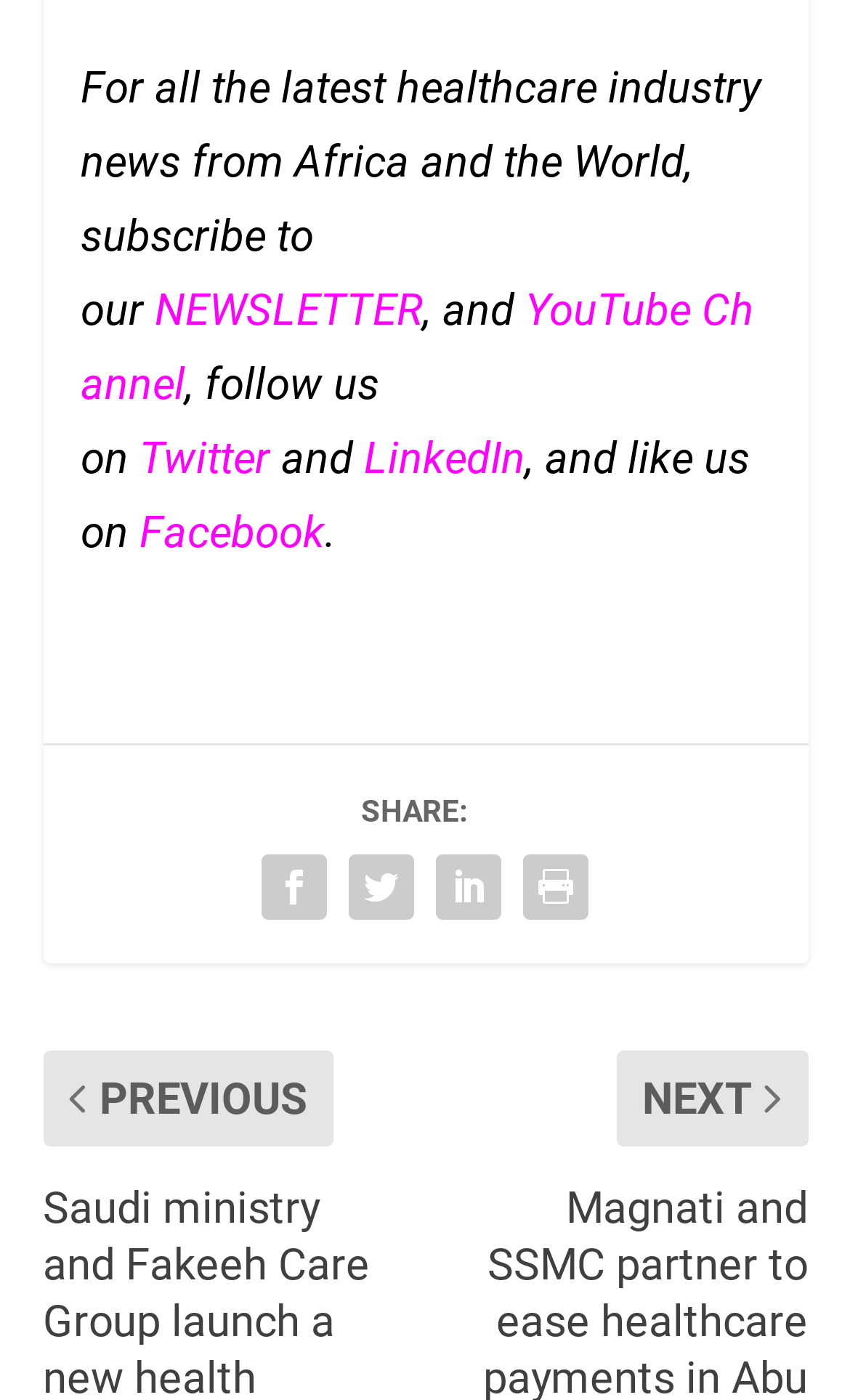How many ways can you subscribe to news?
Answer the question using a single word or phrase, according to the image.

3